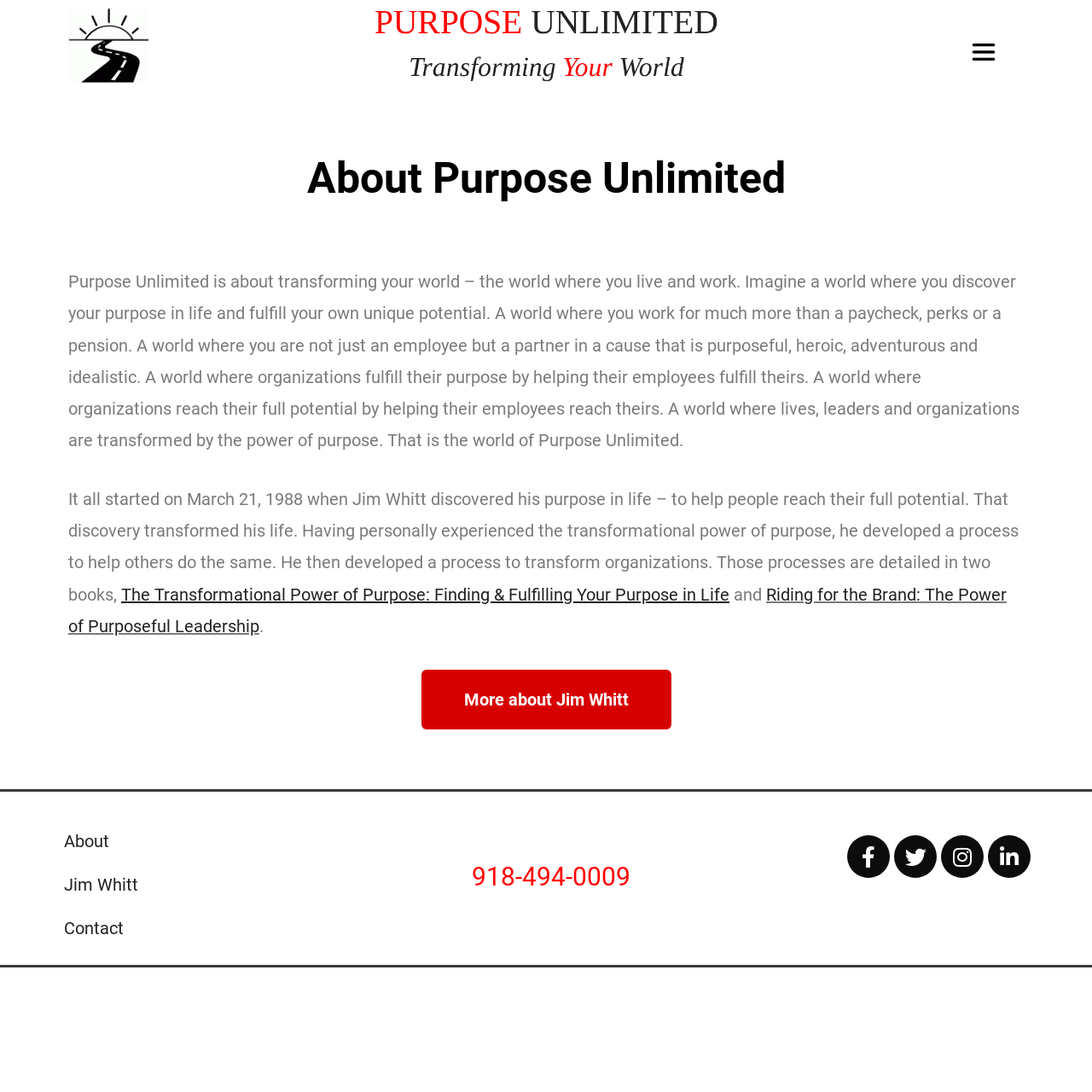Identify the bounding box of the UI component described as: "More about Jim Whitt".

[0.386, 0.613, 0.614, 0.668]